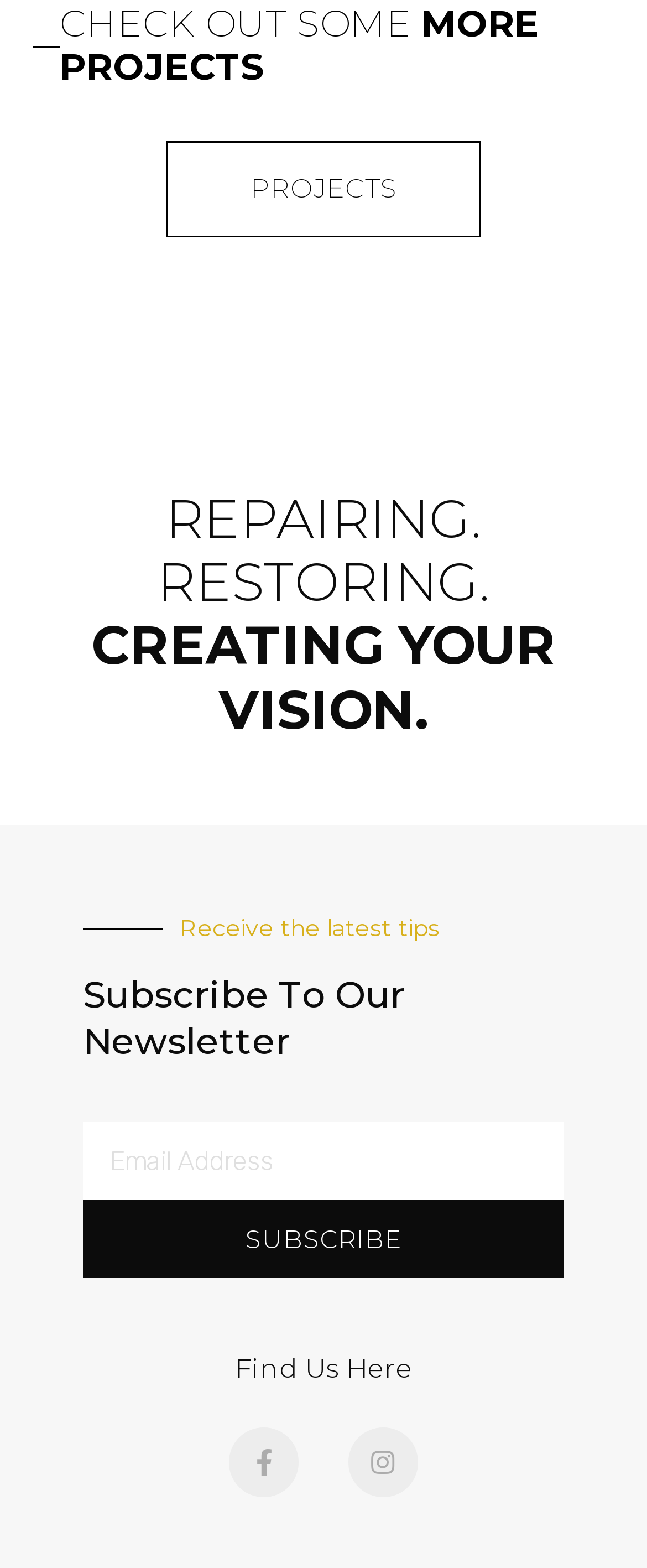What is the call-to-action button on this webpage?
Provide an in-depth and detailed answer to the question.

The button 'SUBSCRIBE' is prominently displayed below the email address textbox, indicating that it is the call-to-action button on this webpage, likely for subscribing to a newsletter or receiving updates.